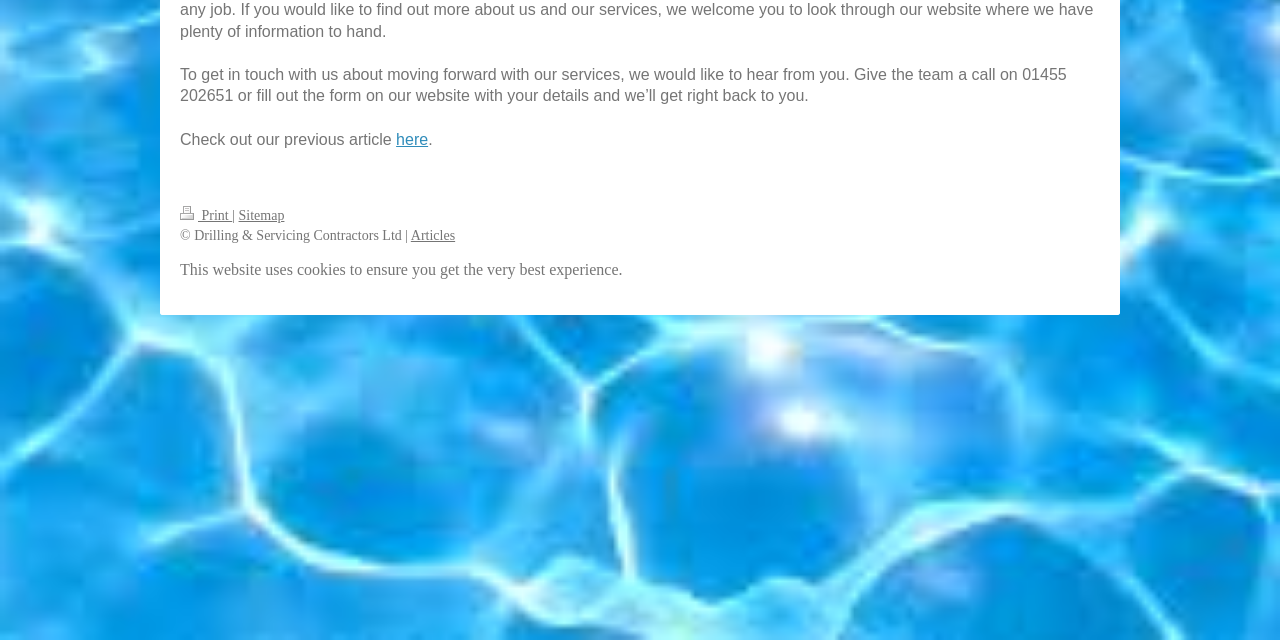Locate the bounding box coordinates for the element described below: "here". The coordinates must be four float values between 0 and 1, formatted as [left, top, right, bottom].

[0.309, 0.204, 0.334, 0.231]